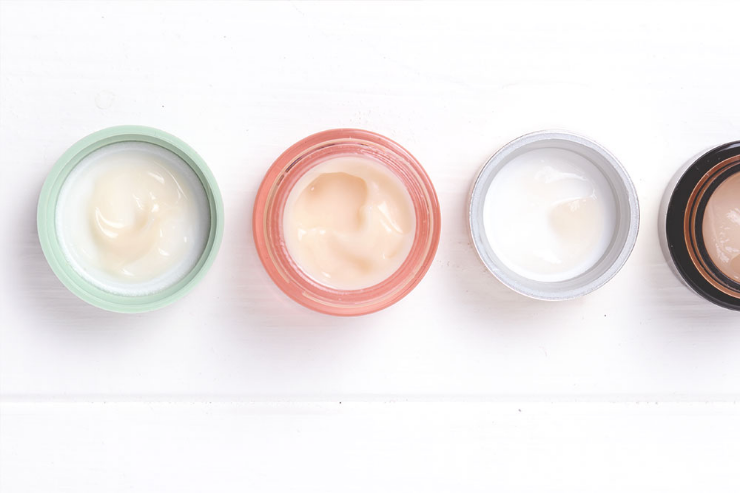How many jars are in the image?
Using the image as a reference, answer with just one word or a short phrase.

Four